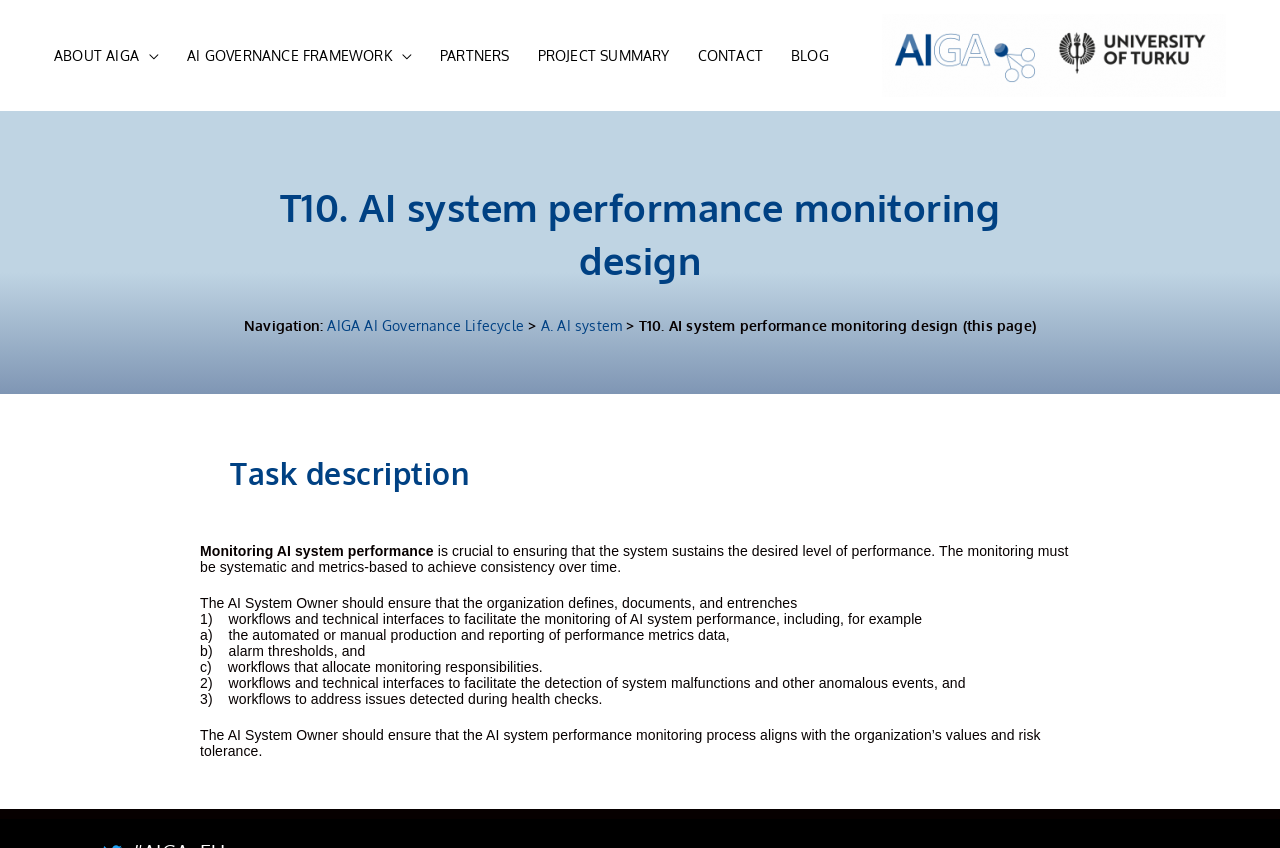Determine the bounding box coordinates of the clickable element necessary to fulfill the instruction: "Click on the 'Log In' button". Provide the coordinates as four float numbers within the 0 to 1 range, i.e., [left, top, right, bottom].

None